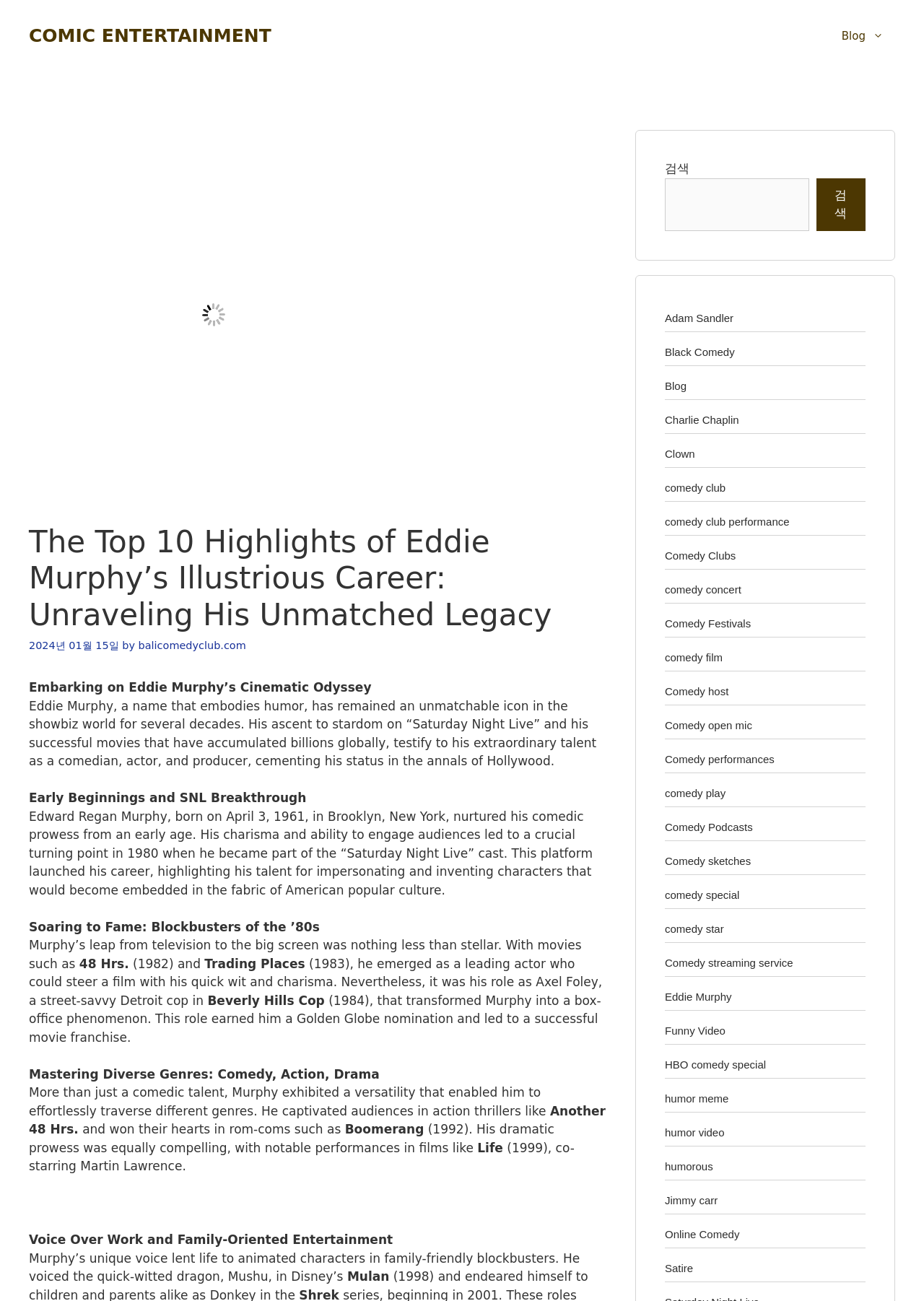Please answer the following question using a single word or phrase: 
What is the name of the comedian mentioned in the article?

Eddie Murphy